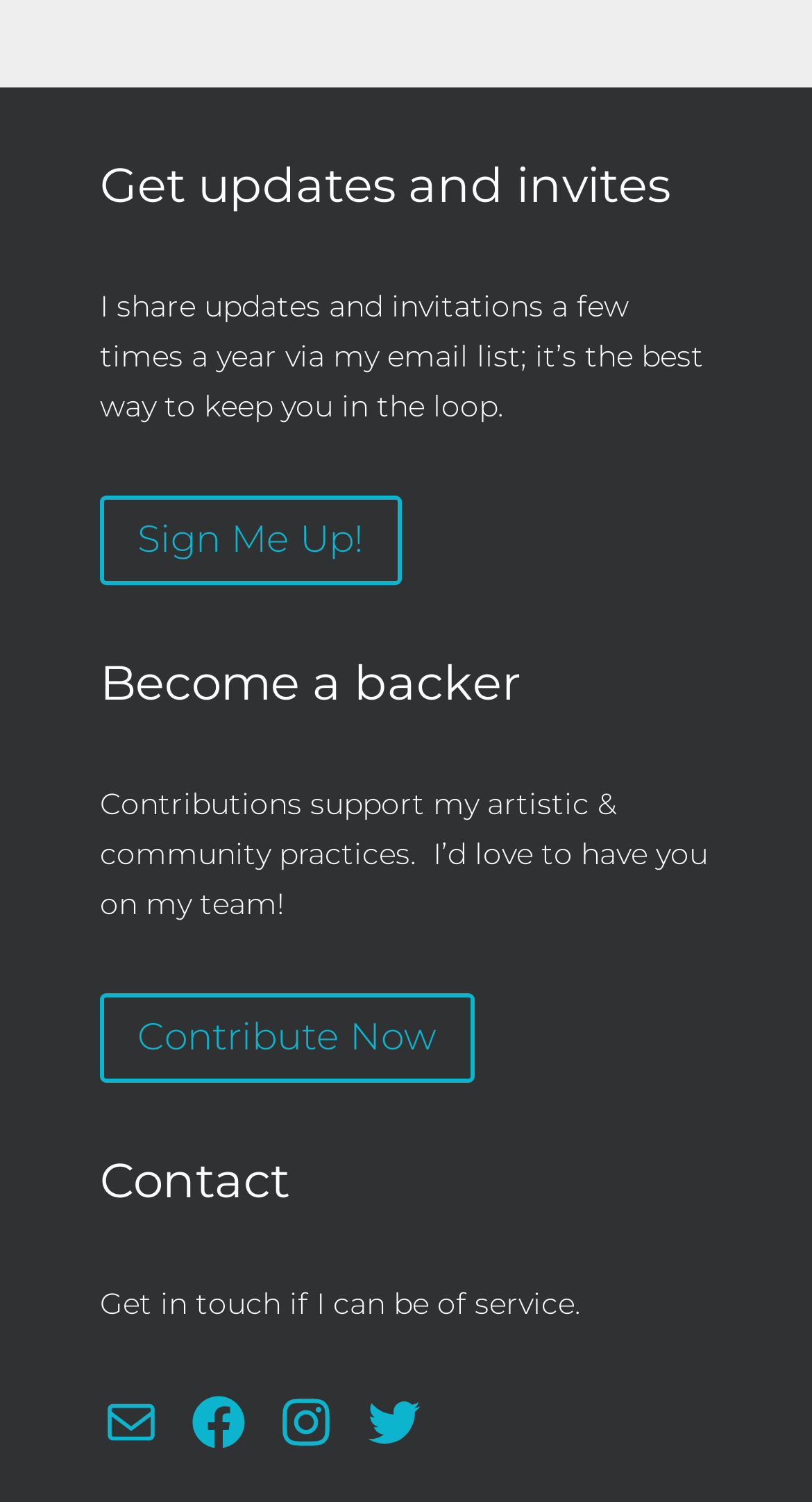Find the bounding box coordinates for the element described here: "Sign me up!".

[0.123, 0.33, 0.495, 0.389]